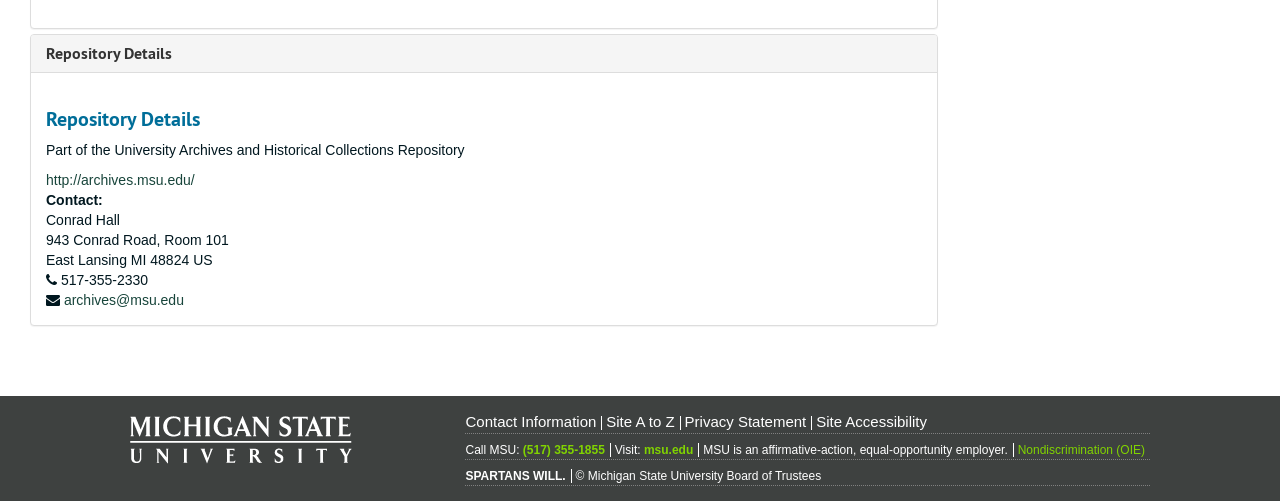Locate the bounding box coordinates of the element's region that should be clicked to carry out the following instruction: "Visit the Michigan State University website". The coordinates need to be four float numbers between 0 and 1, i.e., [left, top, right, bottom].

[0.503, 0.884, 0.542, 0.912]